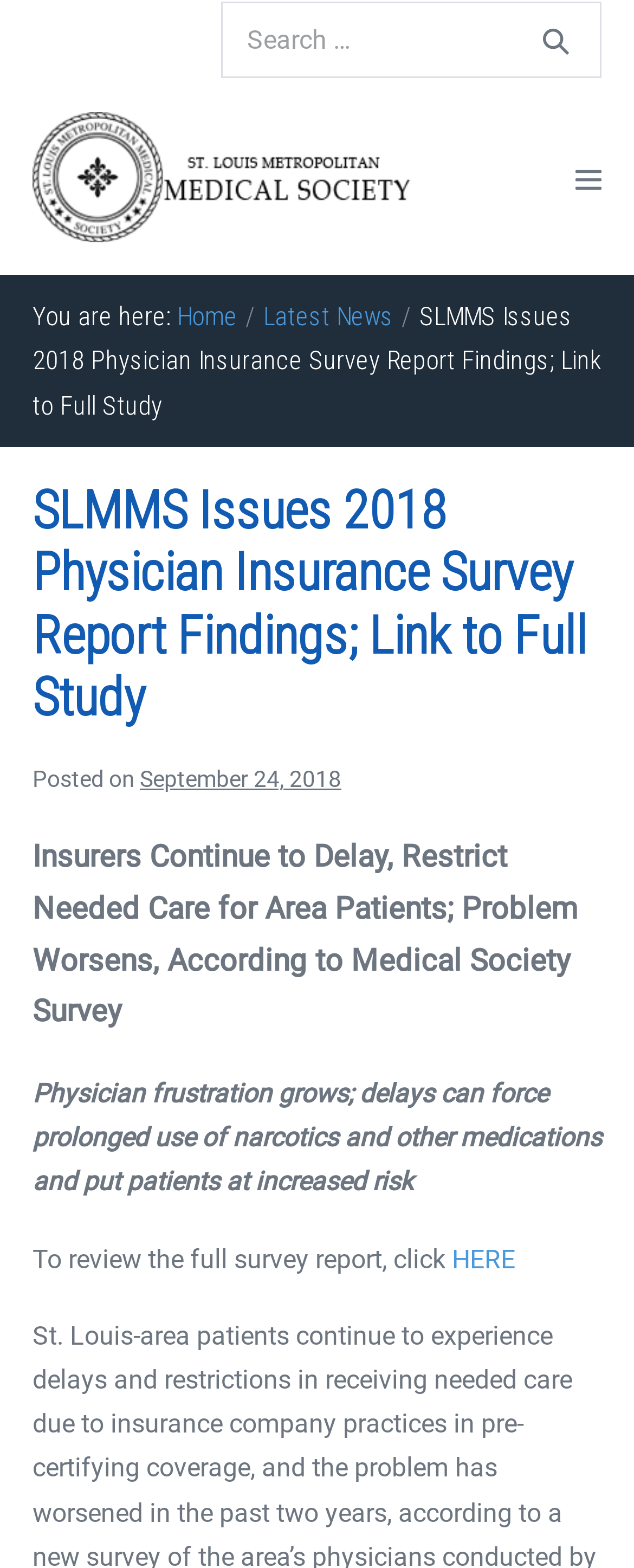What is the consequence of insurers delaying care?
Please respond to the question thoroughly and include all relevant details.

I found the answer by looking at the static text element with the text 'Physician frustration grows; delays can force prolonged use of narcotics and other medications and put patients at increased risk' which suggests that delaying care can lead to prolonged use of certain medications.